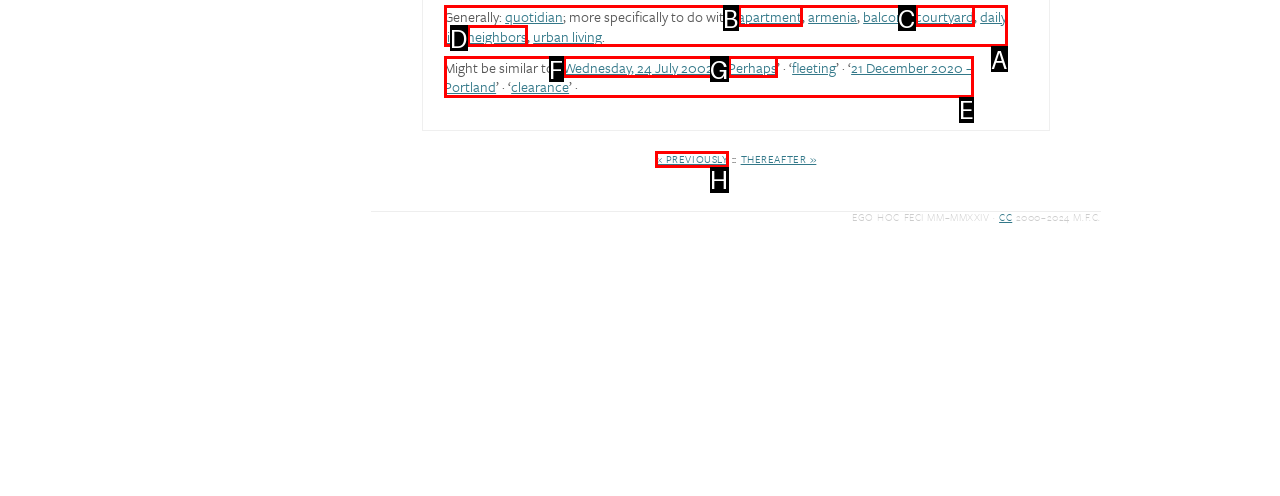Indicate which UI element needs to be clicked to fulfill the task: Go to Astrology Predictions
Answer with the letter of the chosen option from the available choices directly.

None